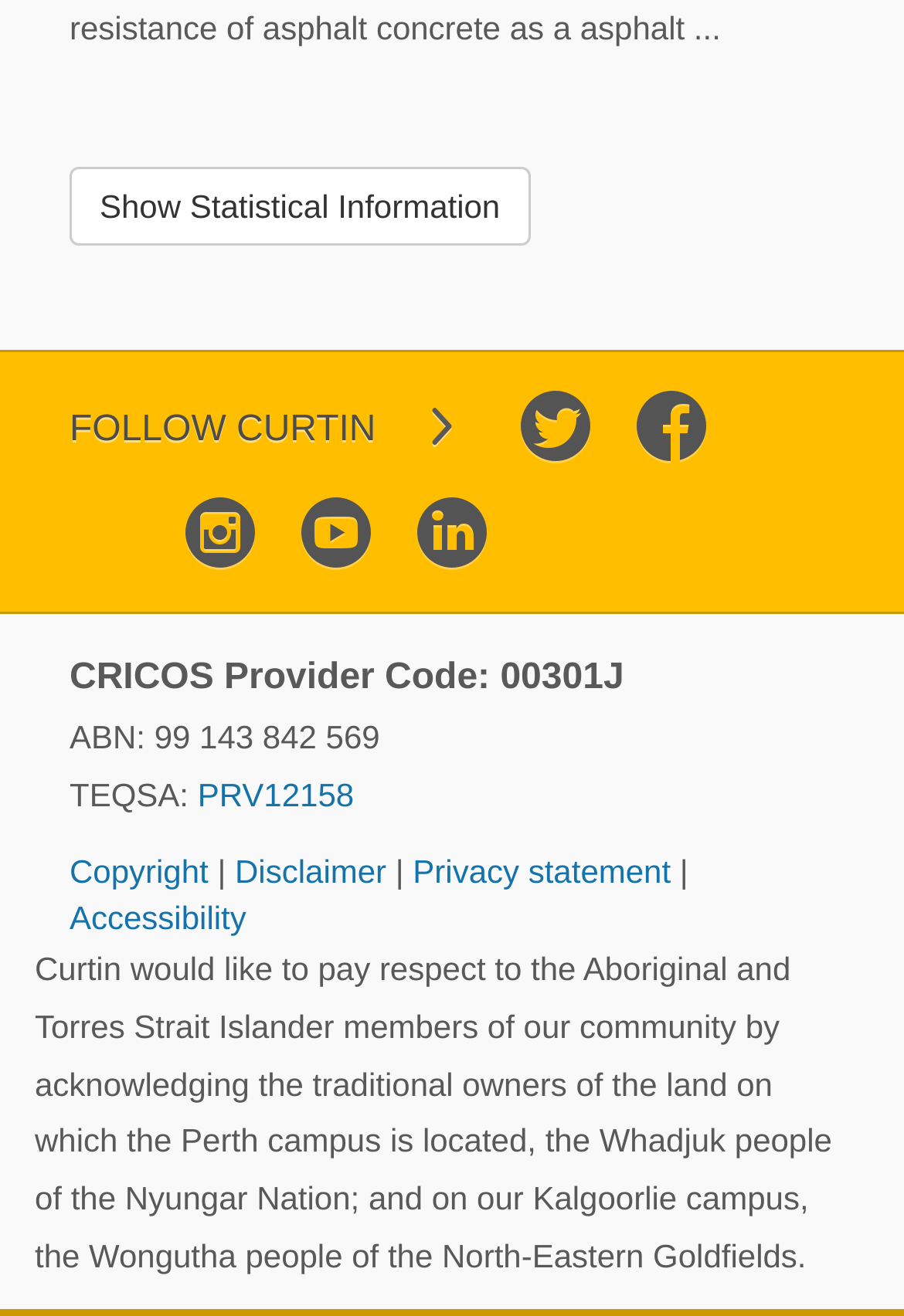Please find the bounding box for the following UI element description. Provide the coordinates in (top-left x, top-left y, bottom-right x, bottom-right y) format, with values between 0 and 1: Privacy statement

[0.457, 0.648, 0.752, 0.676]